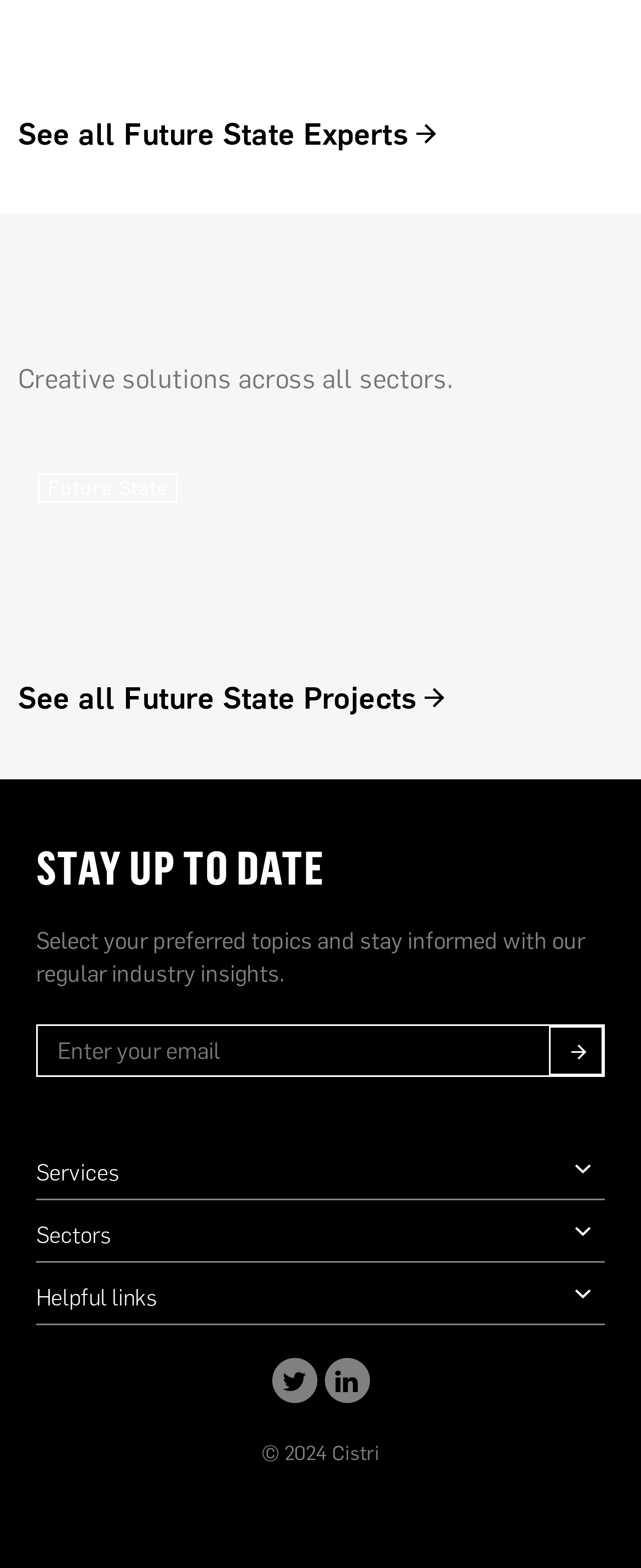Please identify the bounding box coordinates of where to click in order to follow the instruction: "Learn more about Fall Native Plant Sale on October 13".

None